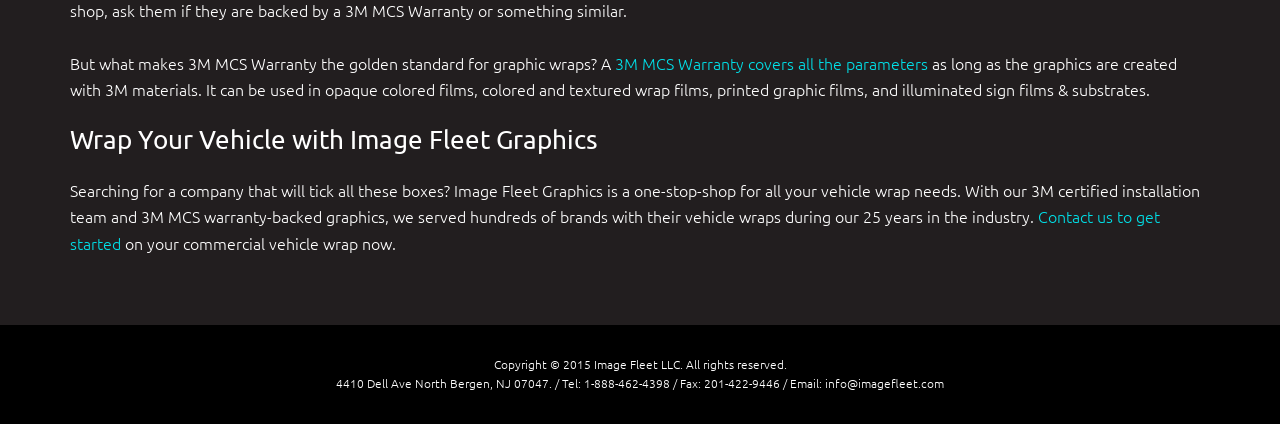Provide your answer in a single word or phrase: 
What is the warranty offered by Image Fleet Graphics?

3M MCS Warranty